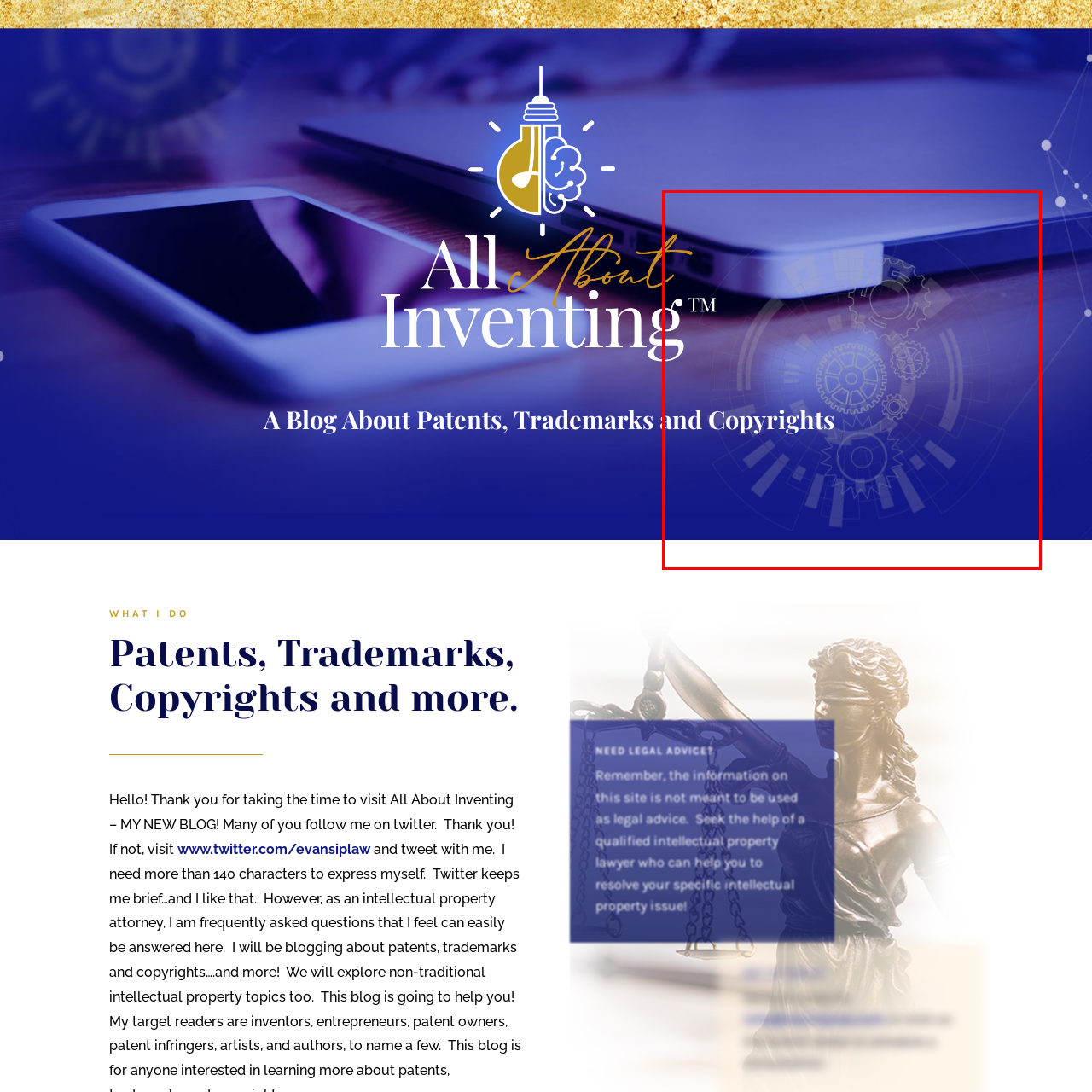Check the picture within the red bounding box and provide a brief answer using one word or phrase: What emotion does the color palette evoke?

Professionalism and trust